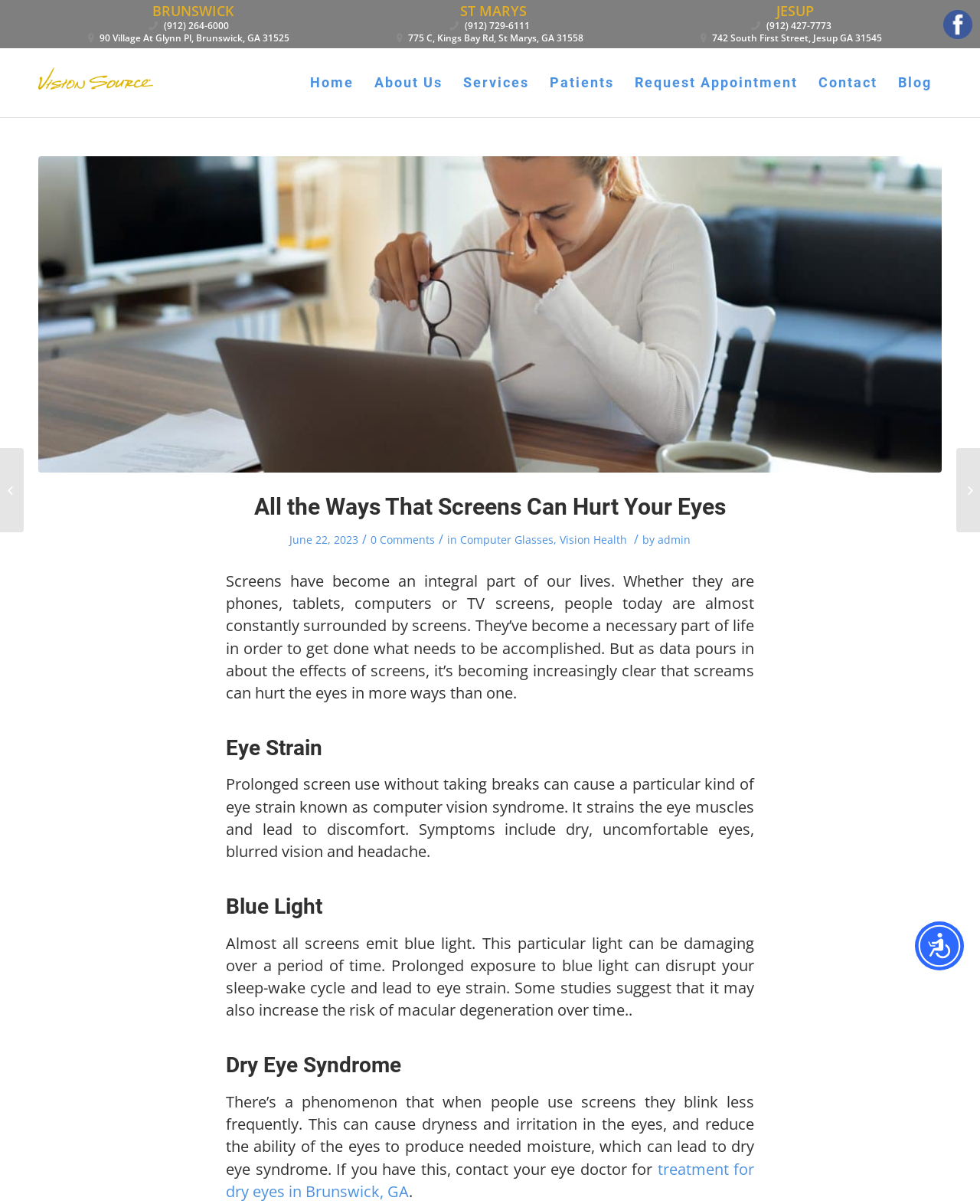What is the name of the eye care center?
Use the image to give a comprehensive and detailed response to the question.

I found the answer by looking at the top-left corner of the webpage, where the logo and name of the eye care center are displayed. The name 'Vision Source Family Eye Care' is written in a prominent font, indicating that it is the name of the center.